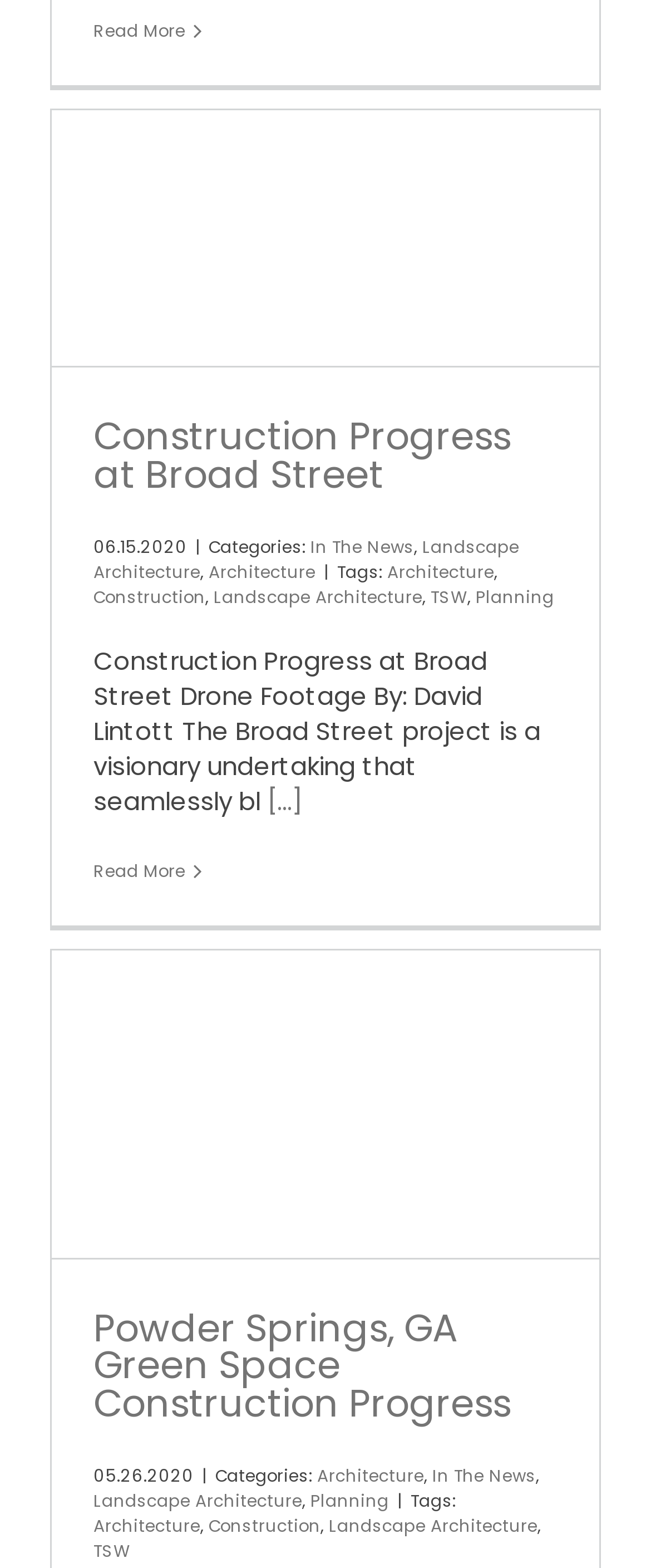Could you locate the bounding box coordinates for the section that should be clicked to accomplish this task: "Check the categories of Construction Progress at Broad Street".

[0.321, 0.341, 0.477, 0.357]